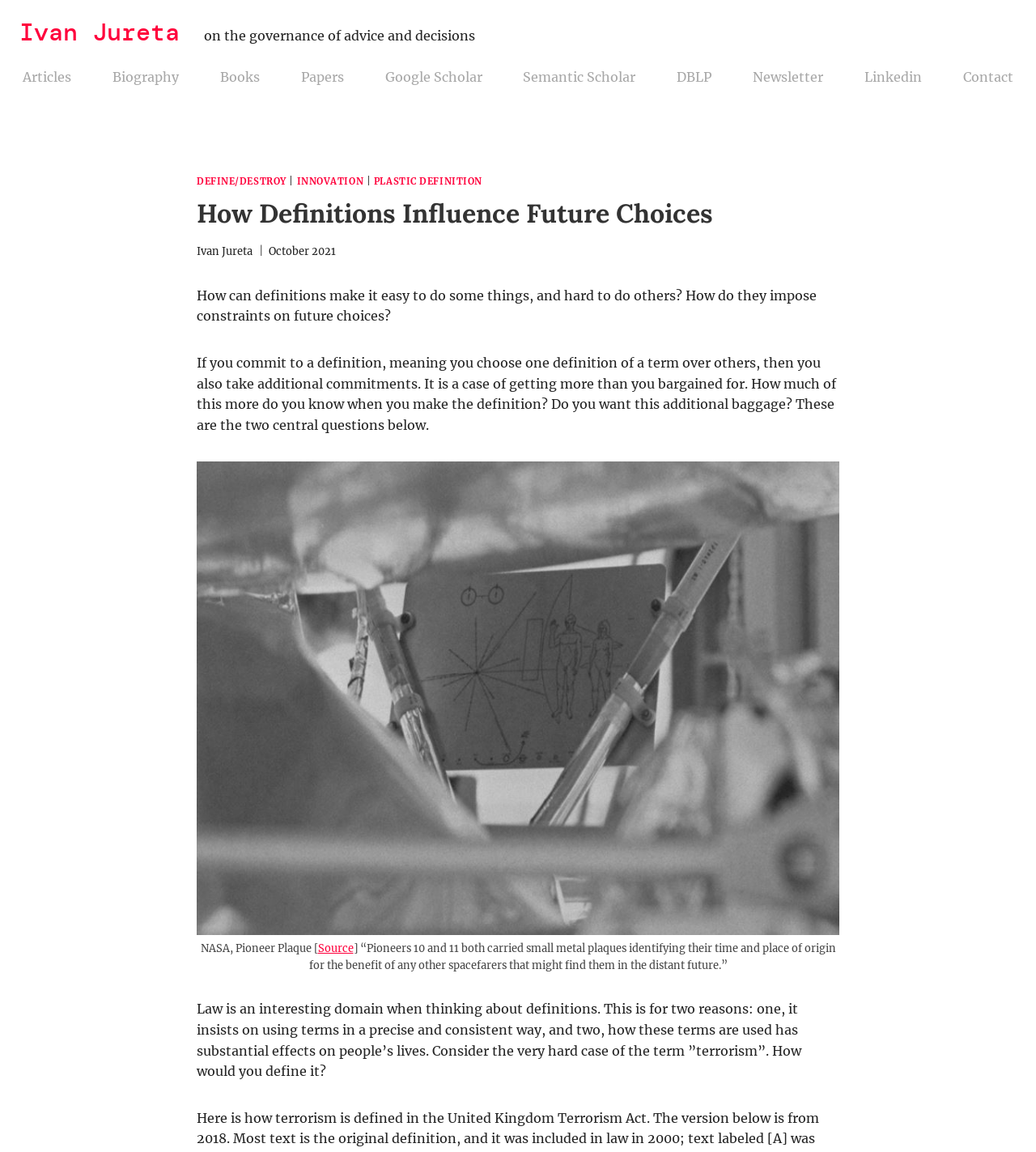Find the bounding box coordinates of the element to click in order to complete the given instruction: "Read the article 'How Definitions Influence Future Choices'."

[0.19, 0.168, 0.81, 0.202]